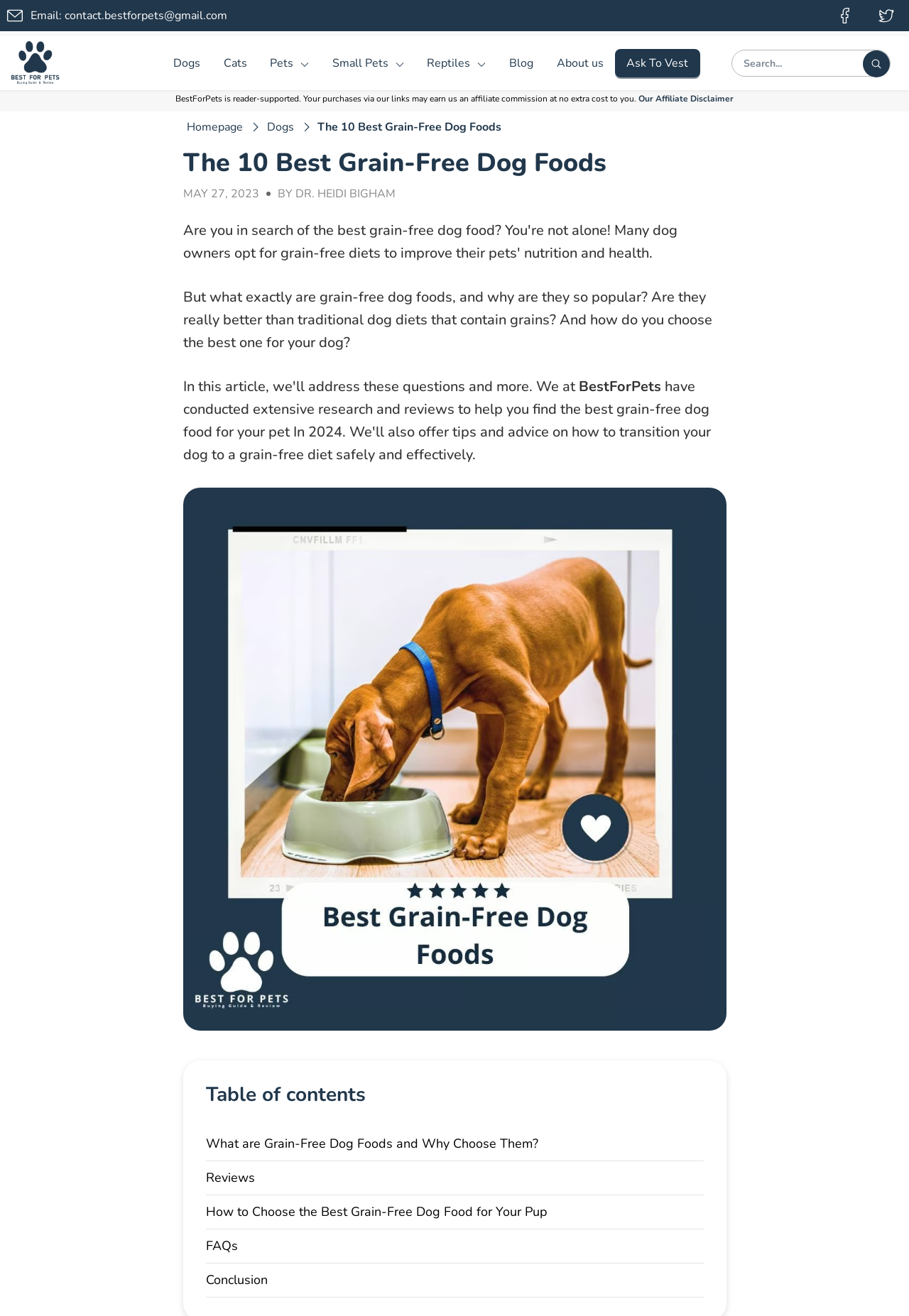Examine the screenshot and answer the question in as much detail as possible: What is the website's disclaimer about?

The website has a disclaimer that states 'BestForPets is reader-supported. Your purchases via our links may earn us an affiliate commission at no extra cost to you.' This means that the website earns a commission when users make purchases through their links, but it doesn't cost the user any extra.